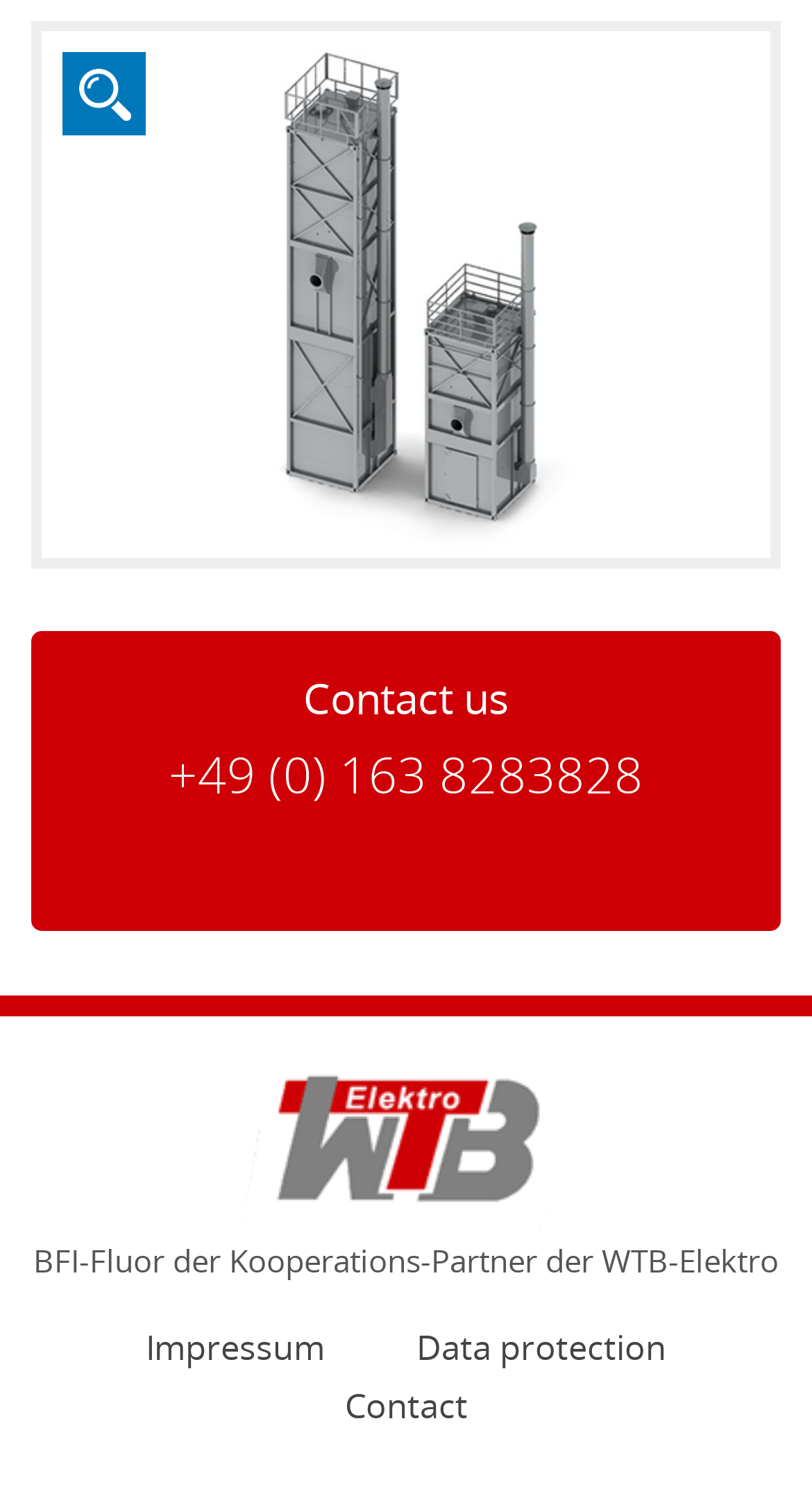Please answer the following question using a single word or phrase: 
How many links are there in the footer?

4